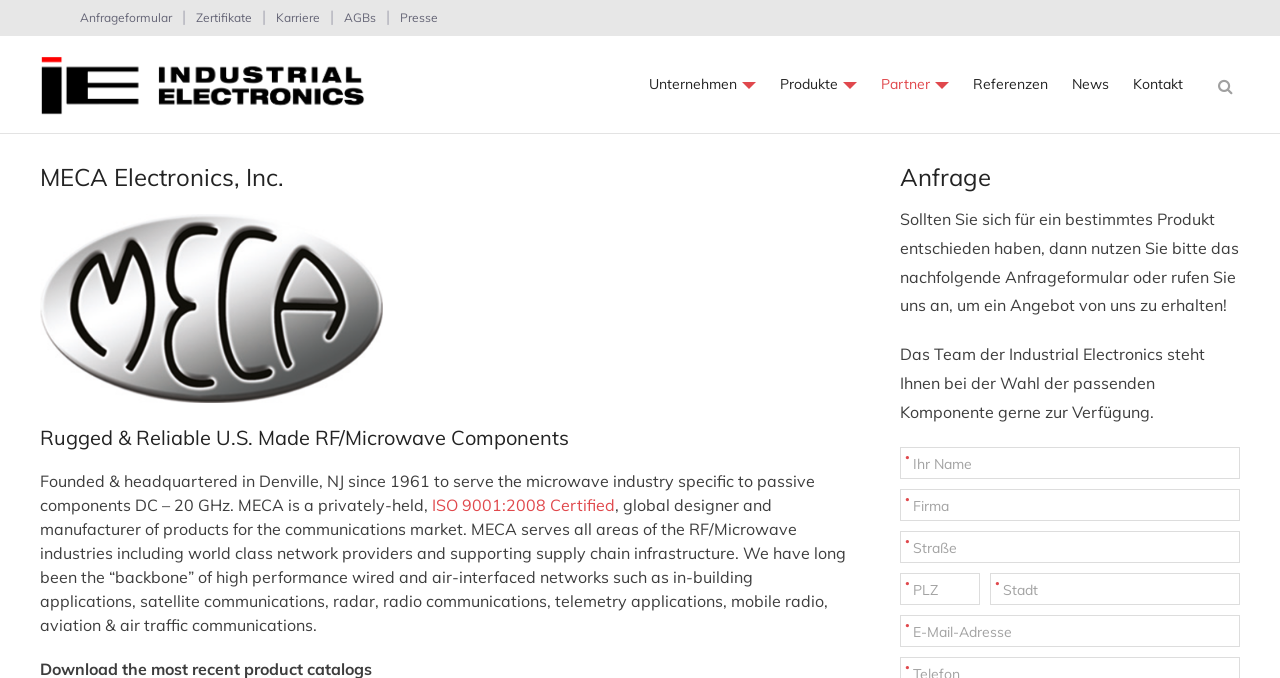Provide the bounding box coordinates of the UI element that matches the description: "name="fullname" placeholder="Ihr Name"".

[0.703, 0.659, 0.969, 0.706]